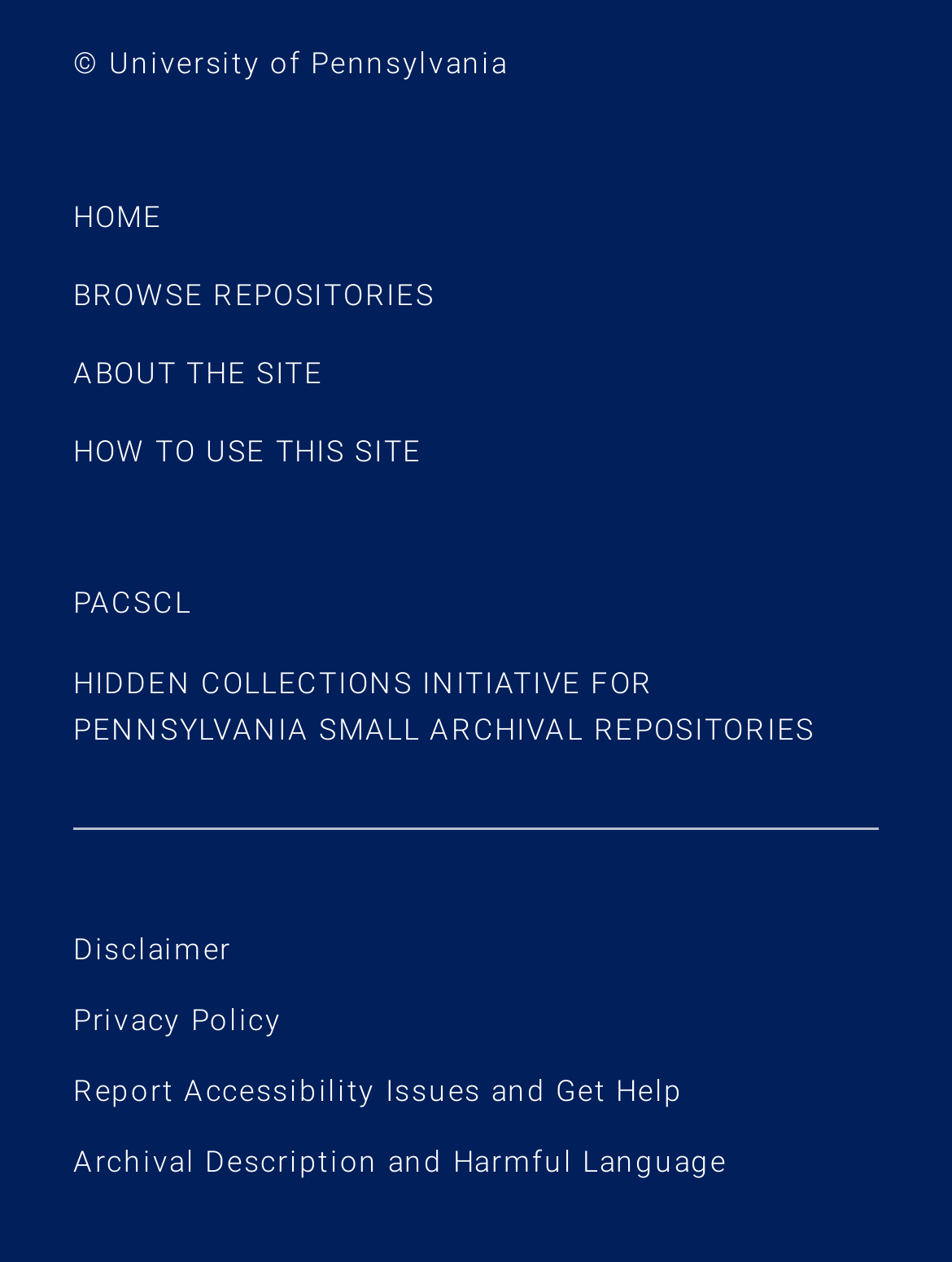Pinpoint the bounding box coordinates of the clickable element to carry out the following instruction: "browse repositories."

[0.077, 0.22, 0.457, 0.247]